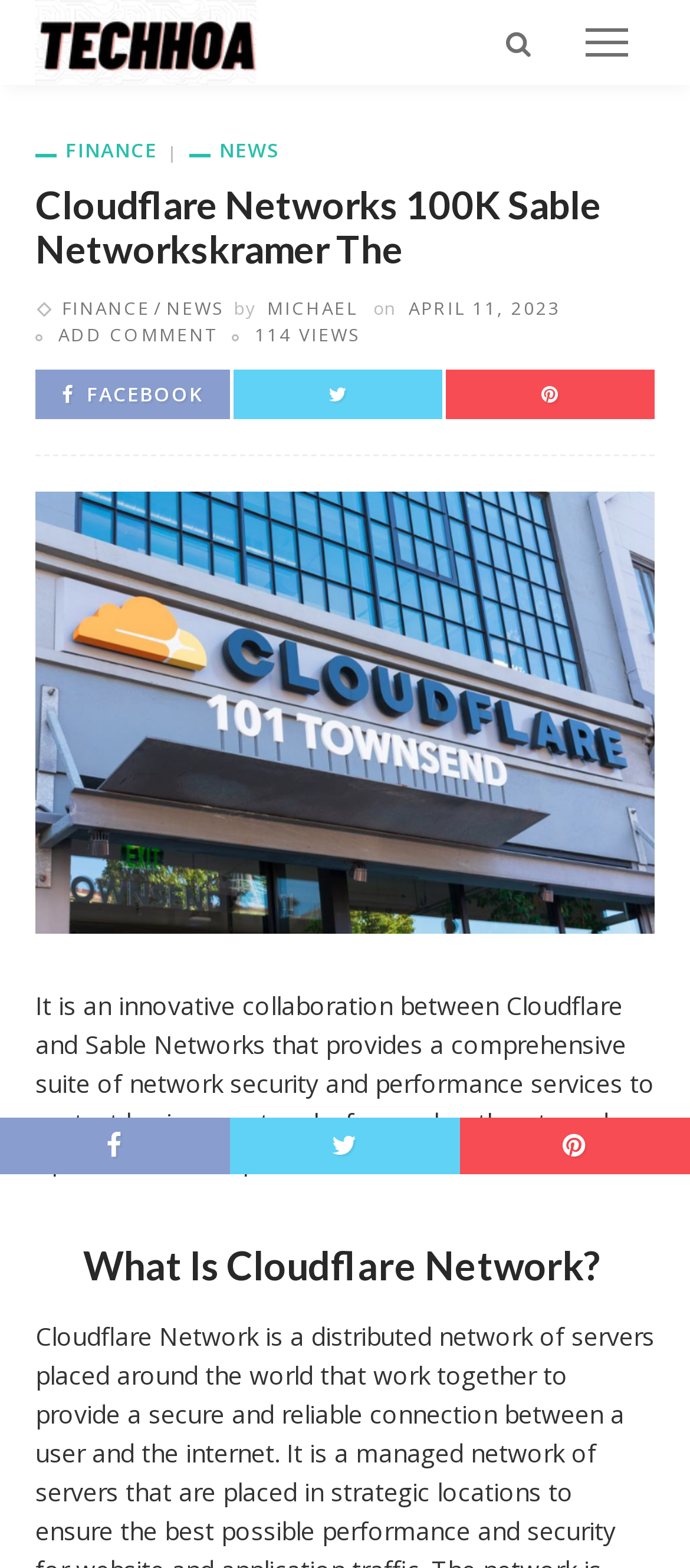Locate the bounding box coordinates for the element described below: "Pinterest". The coordinates must be four float values between 0 and 1, formatted as [left, top, right, bottom].

[0.785, 0.243, 0.81, 0.26]